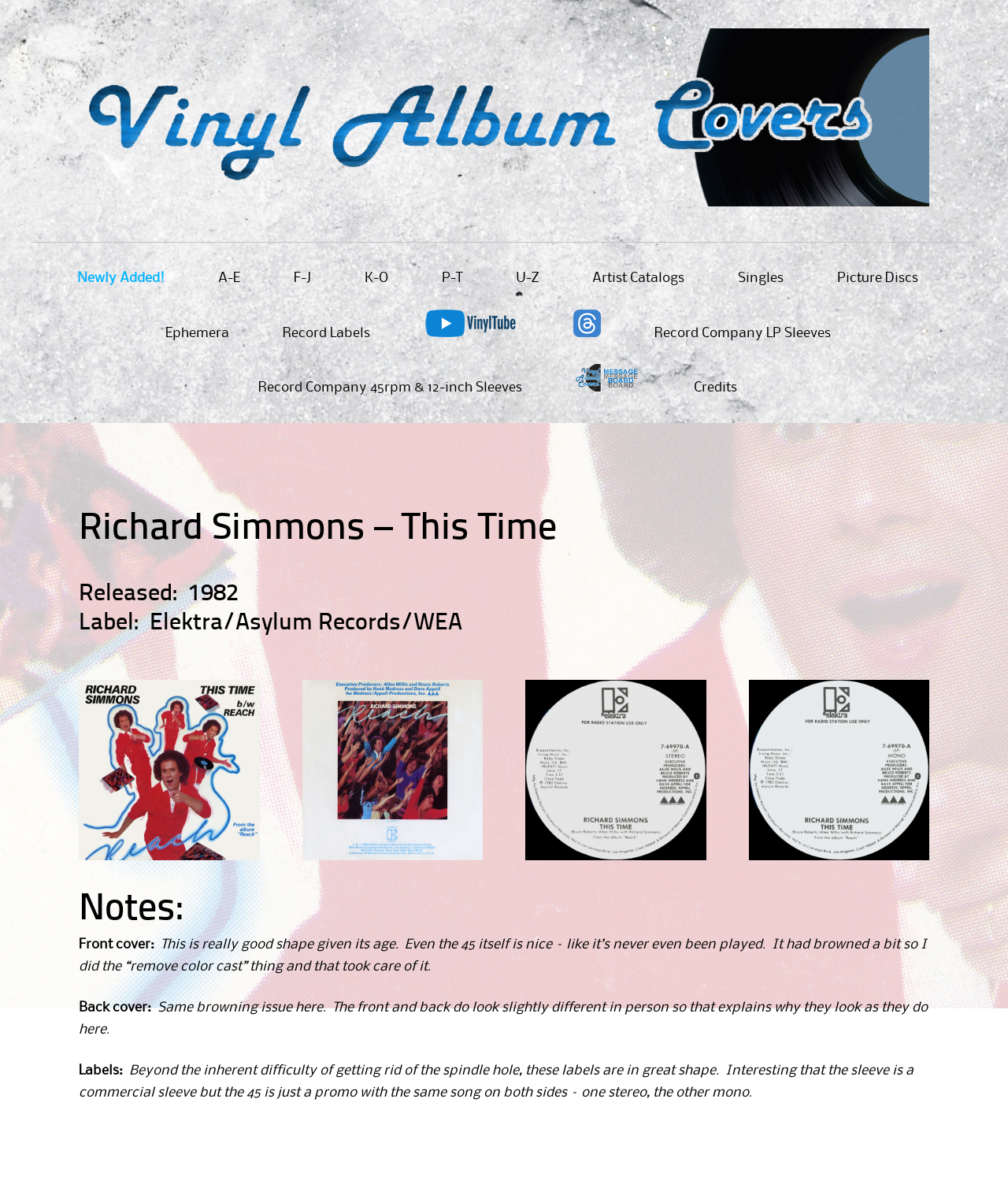Determine the bounding box coordinates for the area that needs to be clicked to fulfill this task: "Check Email Sending". The coordinates must be given as four float numbers between 0 and 1, i.e., [left, top, right, bottom].

None